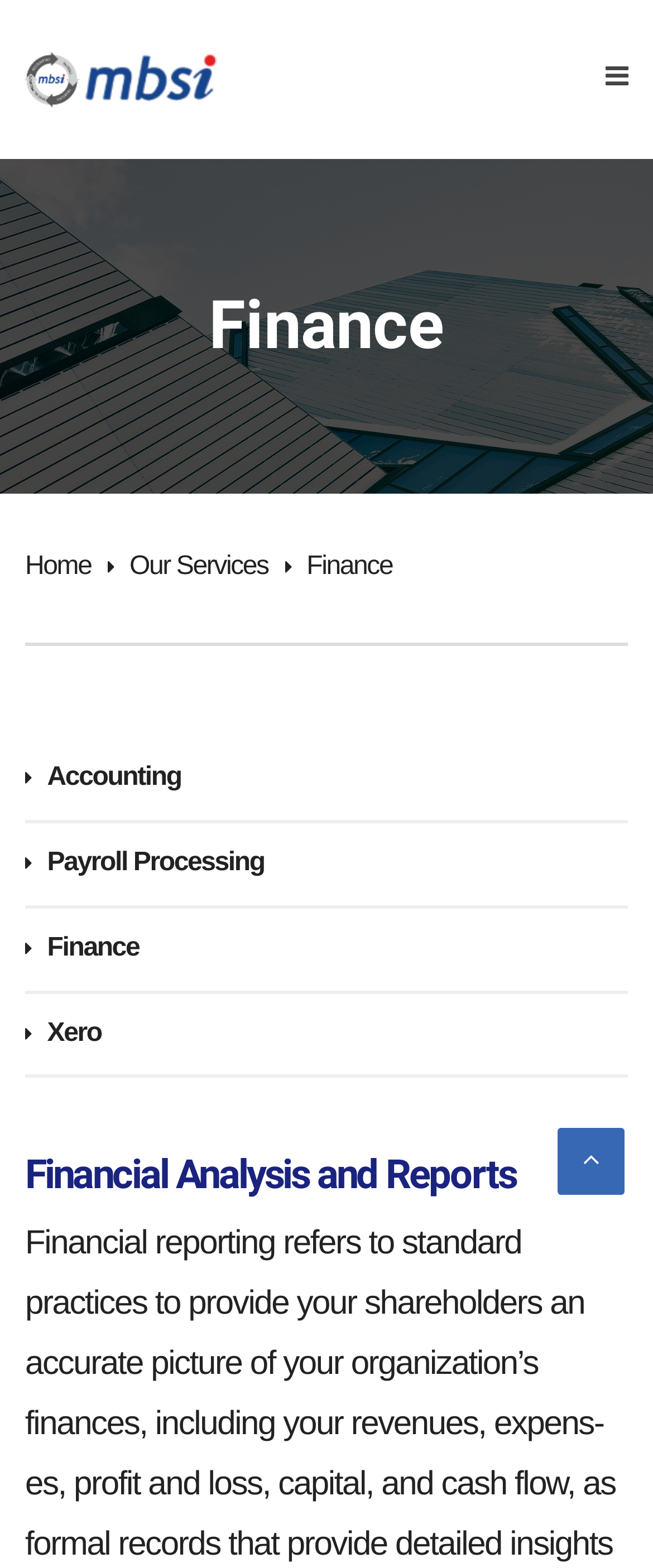Identify the bounding box coordinates of the area you need to click to perform the following instruction: "go to home page".

[0.038, 0.353, 0.174, 0.371]